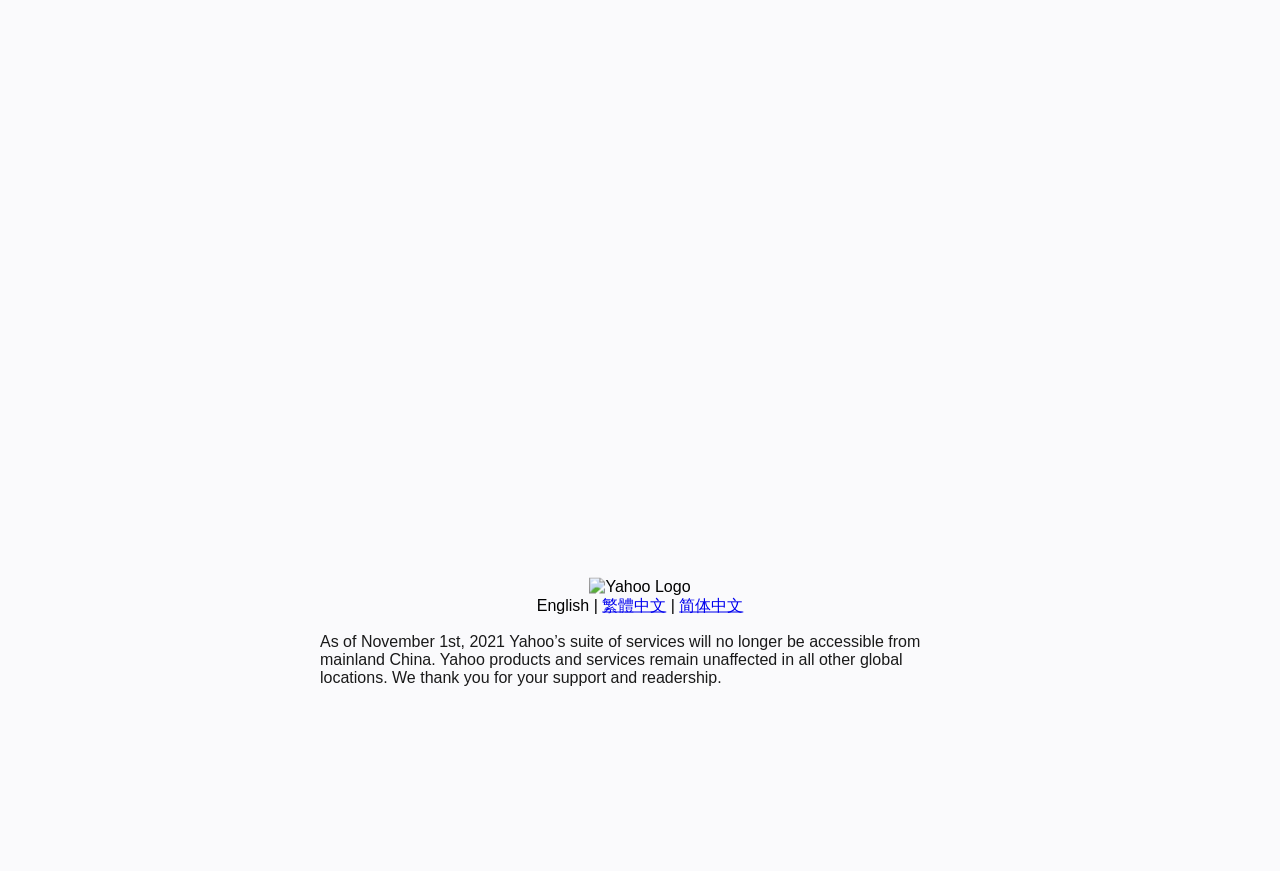Find and provide the bounding box coordinates for the UI element described with: "繁體中文".

[0.47, 0.685, 0.52, 0.704]